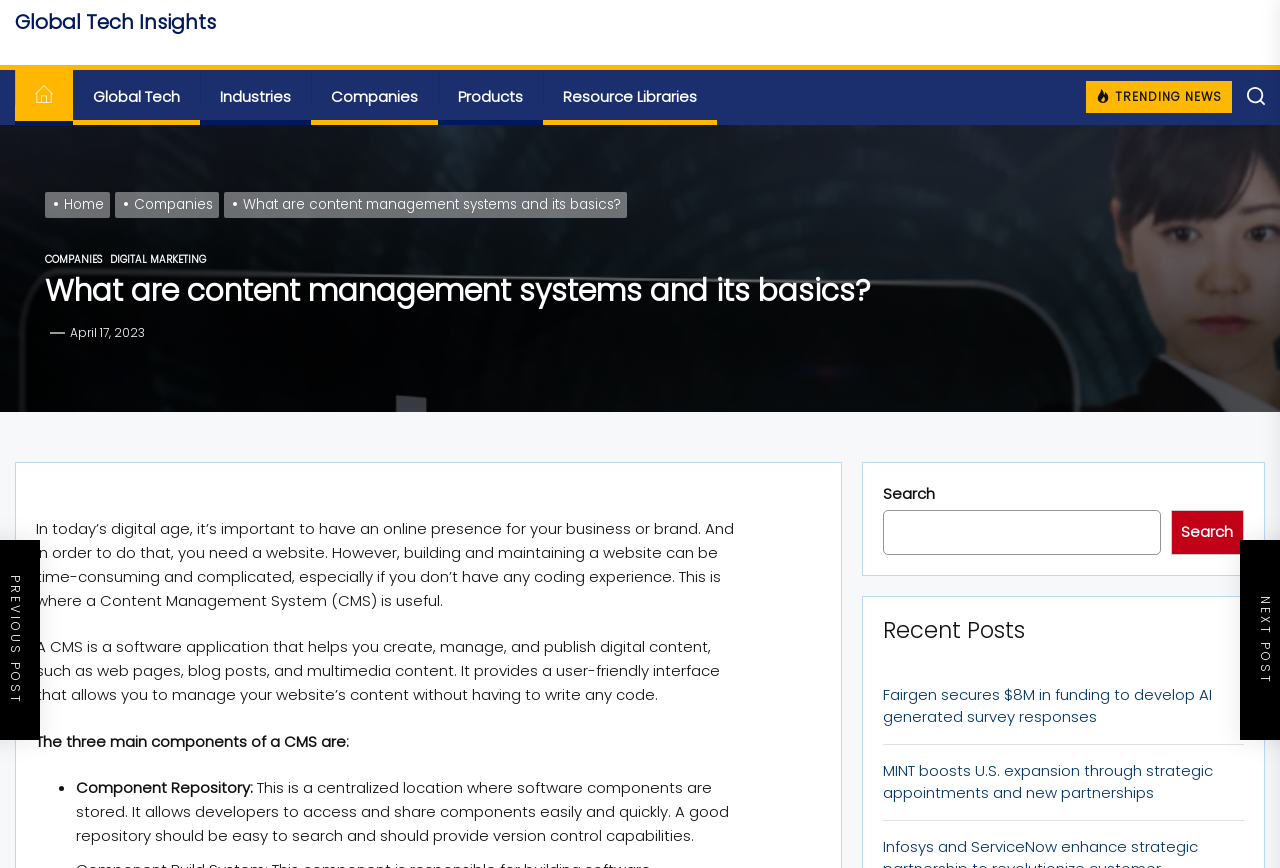Can you give a comprehensive explanation to the question given the content of the image?
How many recent posts are listed on the page?

I looked at the section of the page that contains the recent posts and counted the number of links. There are two links, 'Fairgen secures $8M in funding to develop AI generated survey responses' and 'MINT boosts U.S. expansion through strategic appointments and new partnerships'. Therefore, there are 2 recent posts listed on the page.